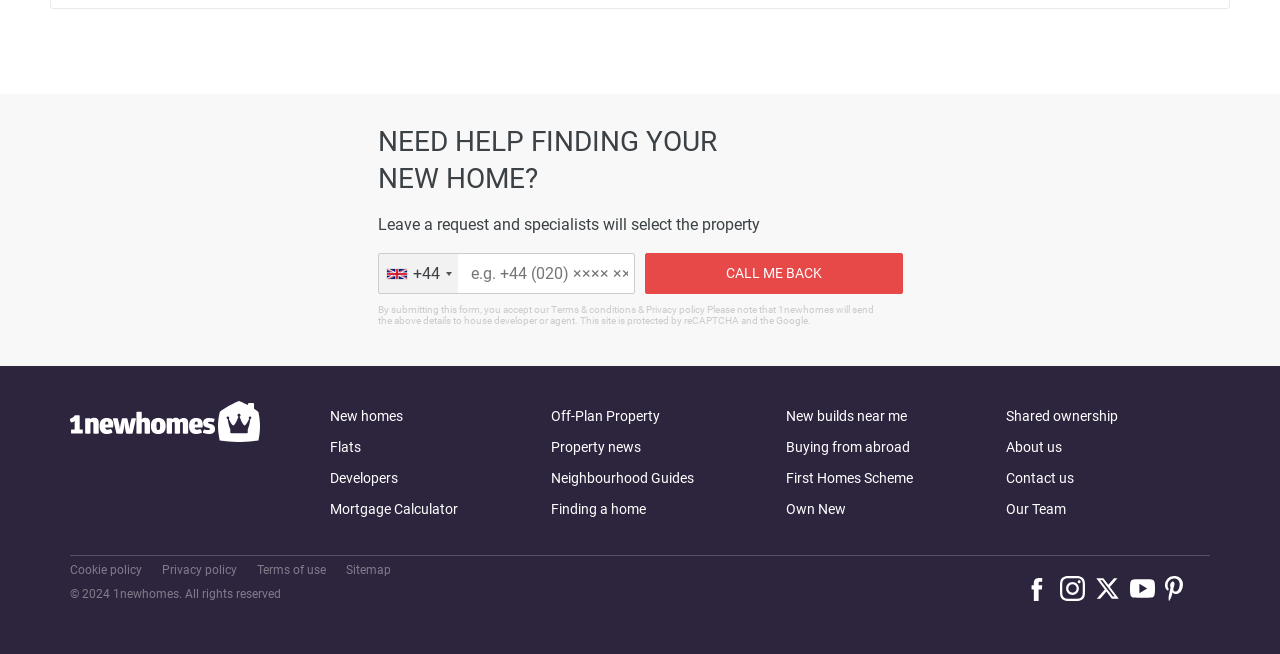Pinpoint the bounding box coordinates of the clickable area necessary to execute the following instruction: "Enter your phone number". The coordinates should be given as four float numbers between 0 and 1, namely [left, top, right, bottom].

[0.295, 0.387, 0.496, 0.45]